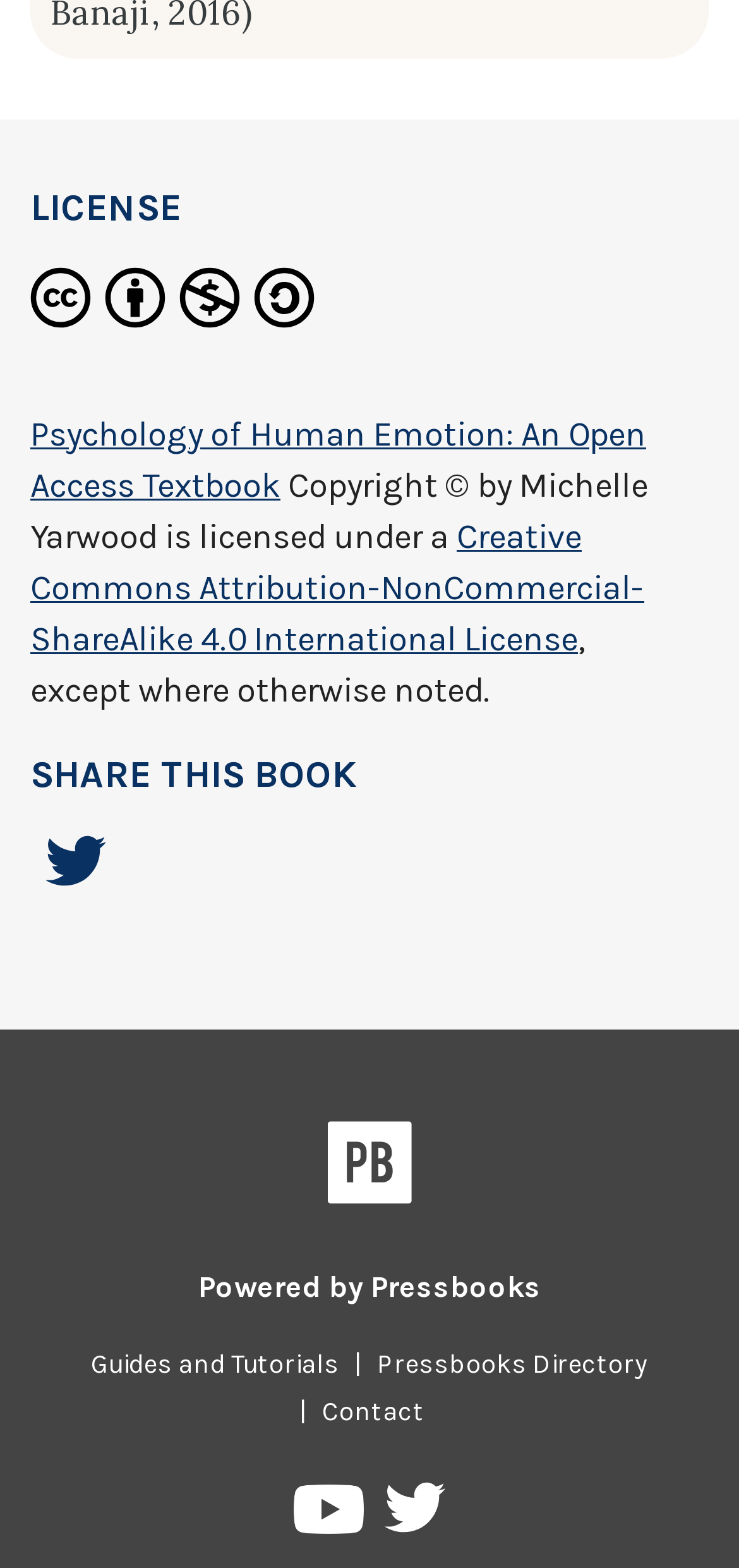Please determine the bounding box coordinates for the UI element described here. Use the format (top-left x, top-left y, bottom-right x, bottom-right y) with values bounded between 0 and 1: Pressbooks Directory

[0.49, 0.86, 0.897, 0.88]